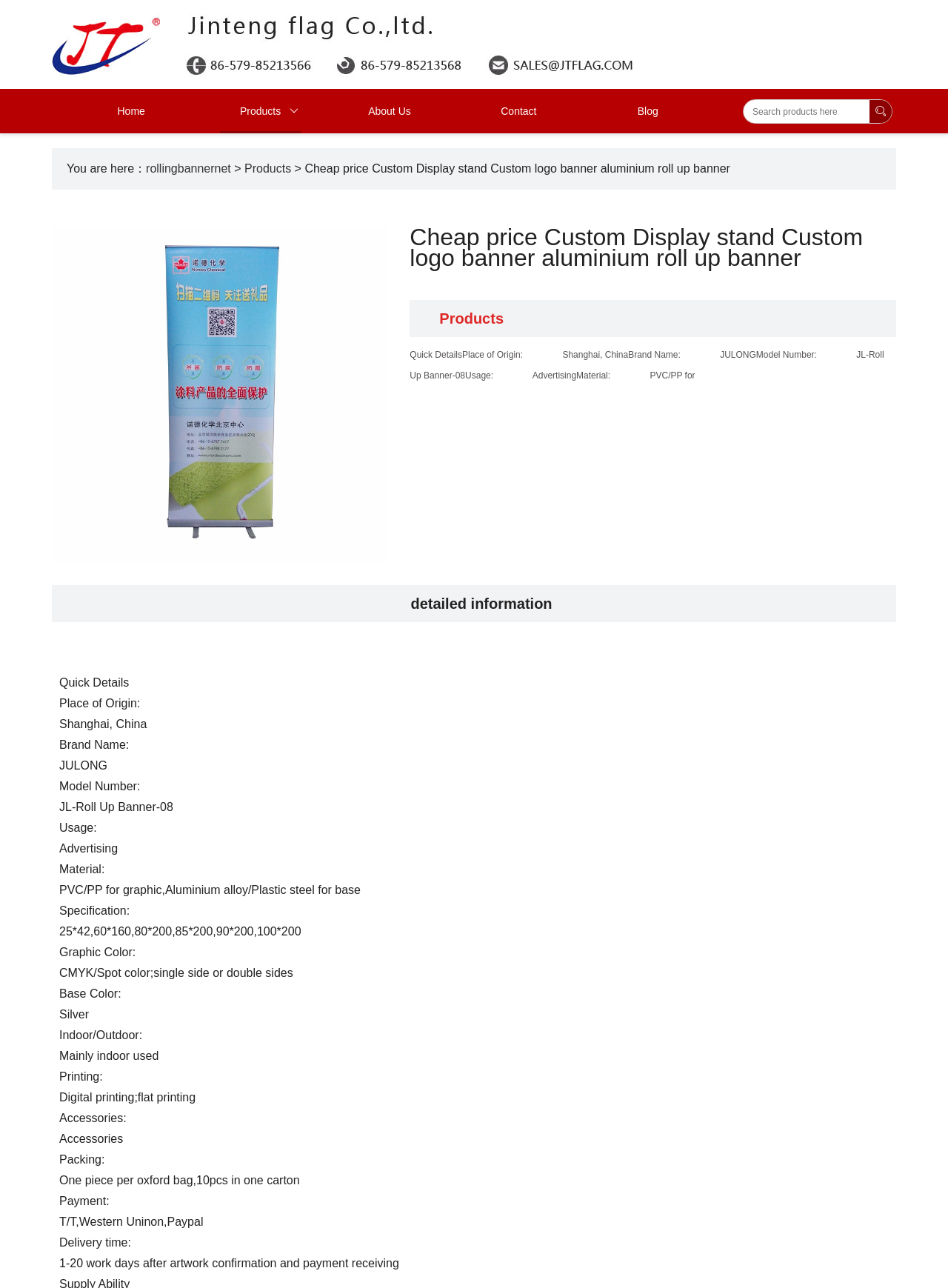Extract the bounding box coordinates for the HTML element that matches this description: "placeholder="Search products here"". The coordinates should be four float numbers between 0 and 1, i.e., [left, top, right, bottom].

[0.784, 0.077, 0.917, 0.096]